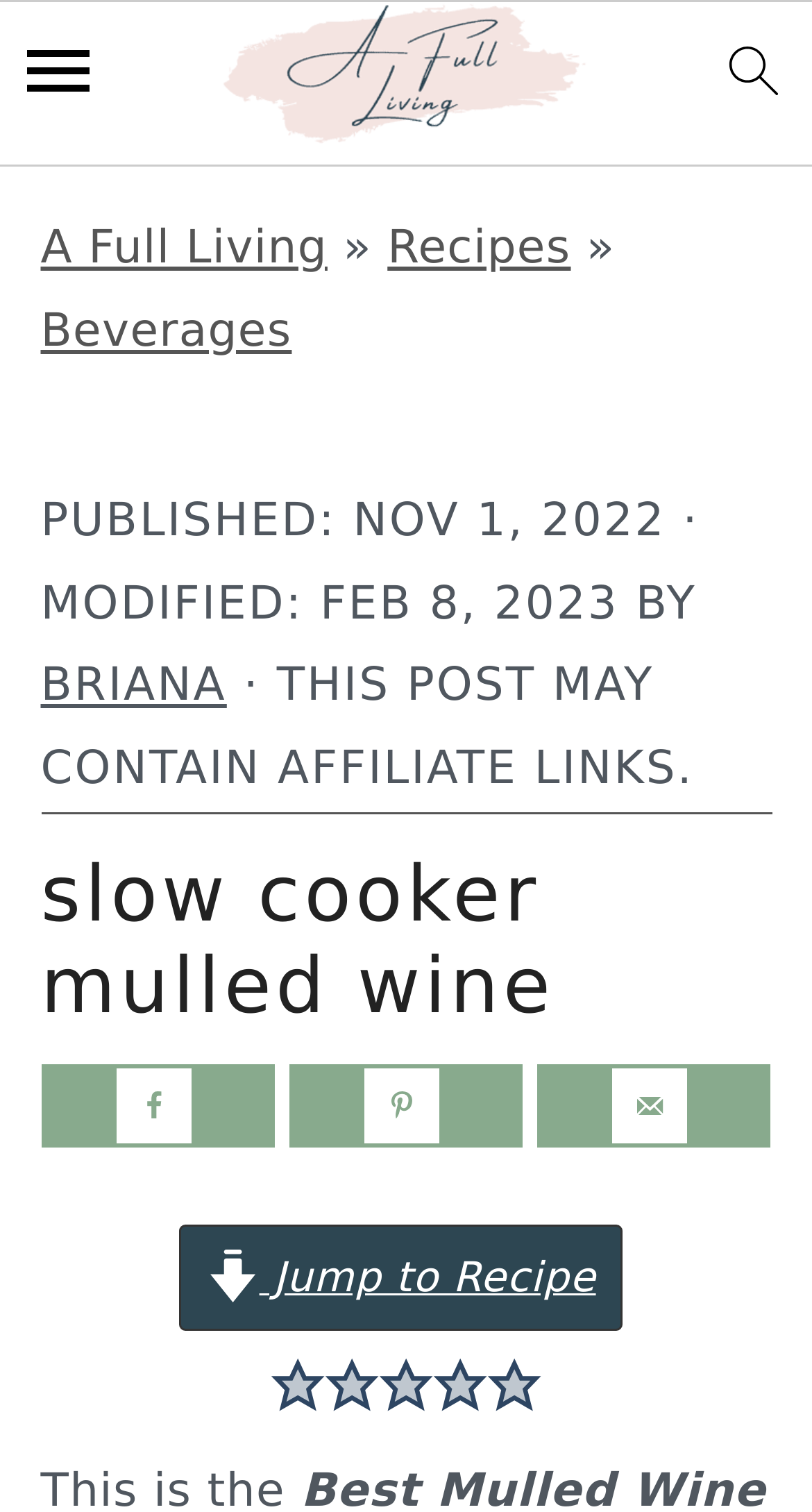Write an exhaustive caption that covers the webpage's main aspects.

This webpage is about a recipe for Slow Cooker Mulled Wine. At the top, there are three links: "Skip to main content", "Skip to primary sidebar", and a "menu icon" with a corresponding image. On the right side, there is a "search icon" with an image. Below these elements, there is a navigation bar with breadcrumbs, showing the path "A Full Living" > "Recipes" > "Beverages".

The main content area has a header section with publication and modification dates, as well as the author's name, "BRIANA". There is also a note about affiliate links. The title of the recipe, "Slow Cooker Mulled Wine", is displayed prominently.

Below the header, there are social media sharing buttons, including "Share on Facebook", "Save to Pinterest", and "Send over email", each with a corresponding image. There is also a "Jump to Recipe" link and a rating system with five buttons to rate the recipe from 1 to 5 stars, each with a star image.

The overall layout is organized, with clear headings and concise text, making it easy to navigate and find the desired information.